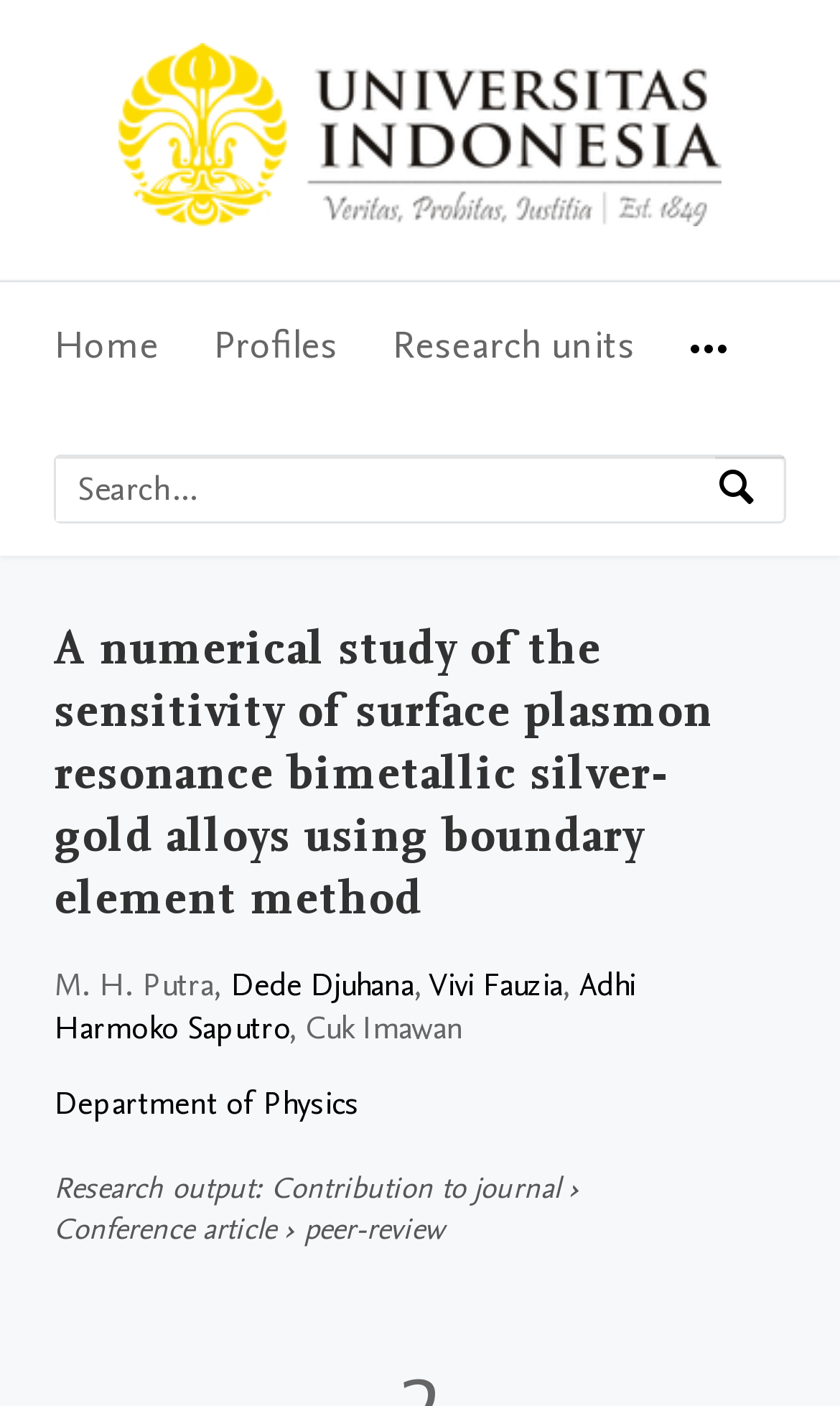Provide the bounding box coordinates of the HTML element described by the text: "Adhi Harmoko Saputro".

[0.064, 0.684, 0.756, 0.745]